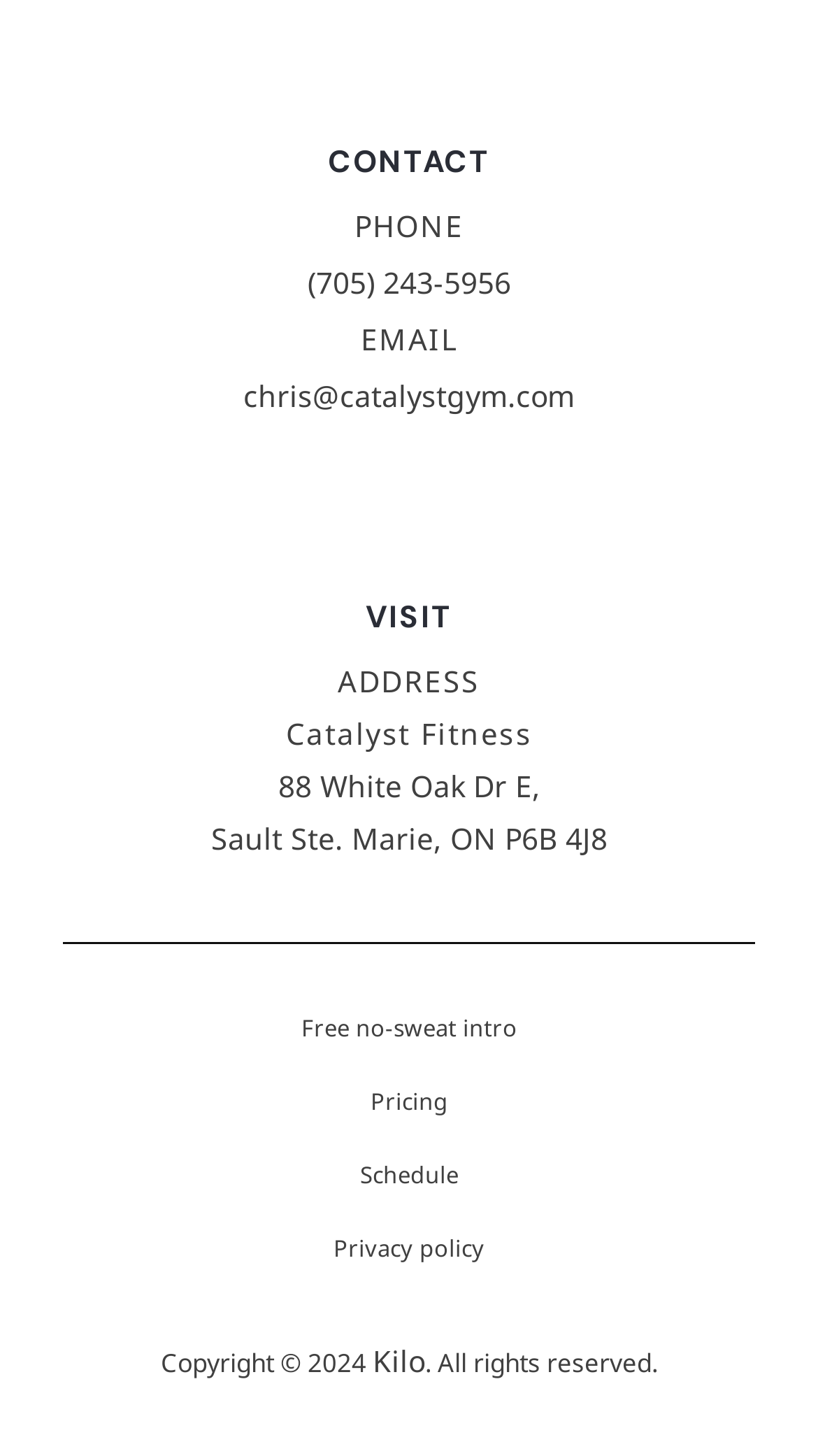Identify the bounding box coordinates of the clickable region required to complete the instruction: "View the 'Social' page". The coordinates should be given as four float numbers within the range of 0 and 1, i.e., [left, top, right, bottom].

None